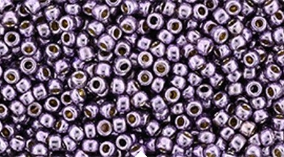Provide a comprehensive description of the image.

This image showcases a close-up view of 11-0 Toho Round Seed Beads in a permanent finish known as "Galvanised Lilac." The beads are a soft lilac color with a shiny surface, giving them a lustrous appearance. They are small, cylindrical beads typically used in various crafting projects, including jewelry making, beading, and embellishments. Their uniform shape and consistent color make them an ideal choice for detailed designs. Each bead features a small hole in the center, allowing for easy threading onto wires or strings, making them versatile for crafters of all skill levels.